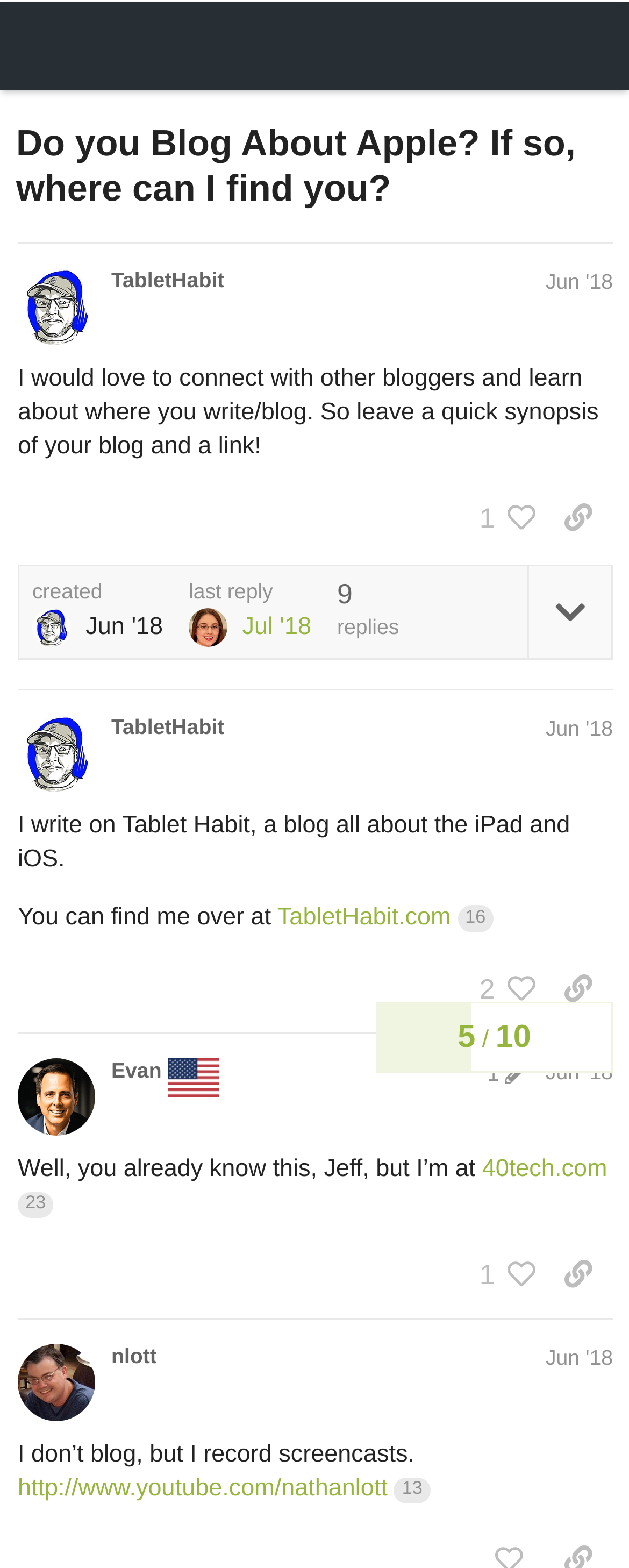Give a one-word or short phrase answer to this question: 
What is the topic of the second post?

iPad and iOS